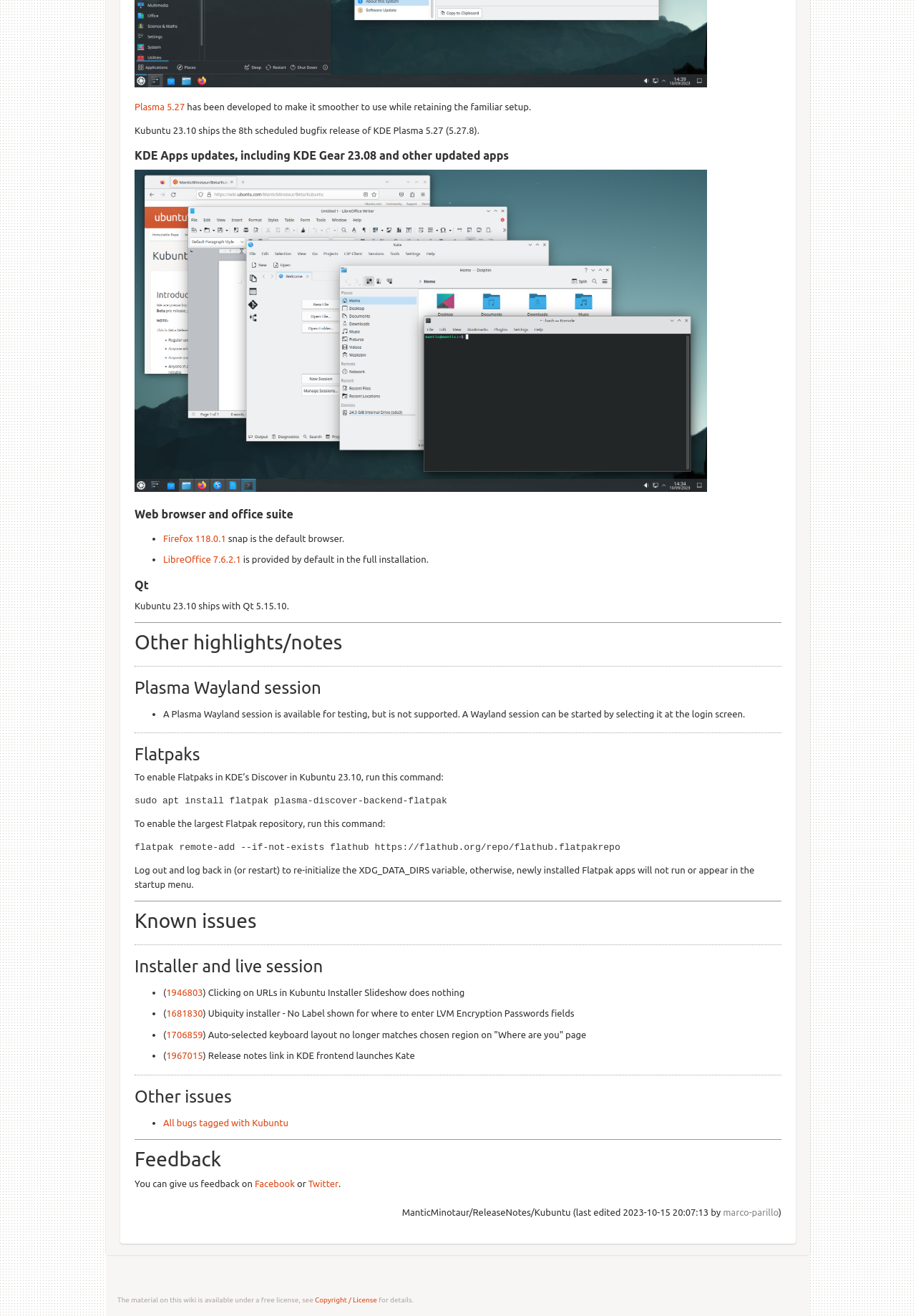Can you identify the bounding box coordinates of the clickable region needed to carry out this instruction: 'Read about KDE Apps updates'? The coordinates should be four float numbers within the range of 0 to 1, stated as [left, top, right, bottom].

[0.147, 0.112, 0.853, 0.125]